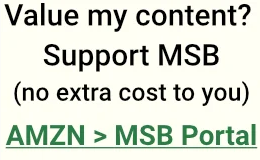Explain the image thoroughly, highlighting all key elements.

The image features a promotional message encouraging viewers to support the content creator. The text highlights the value of the content and suggests that by using the provided Amazon link through the MSB portal, supporters can help without incurring any extra costs. The design utilizes bold typography, emphasizing the two main phrases: "Value my content?" and "Support MSB," with a contrasting green link to "AMZN > MSB Portal," making it clear and easy to follow. This approach aims to engage the audience and encourage them to take action in supporting the creator.